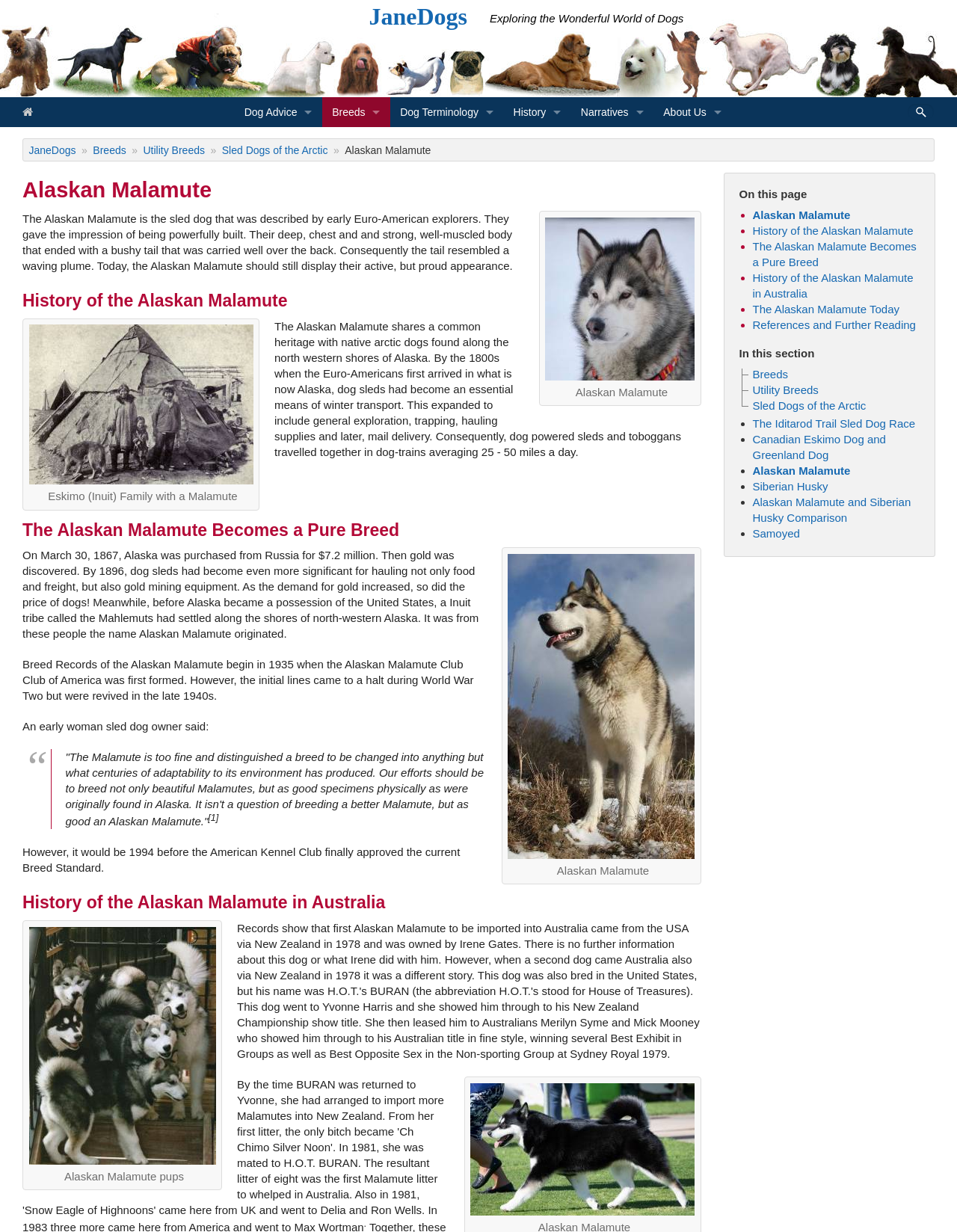Determine the bounding box coordinates of the clickable region to execute the instruction: "Read about Chinese Crested Dog". The coordinates should be four float numbers between 0 and 1, denoted as [left, top, right, bottom].

[0.479, 0.152, 0.55, 0.176]